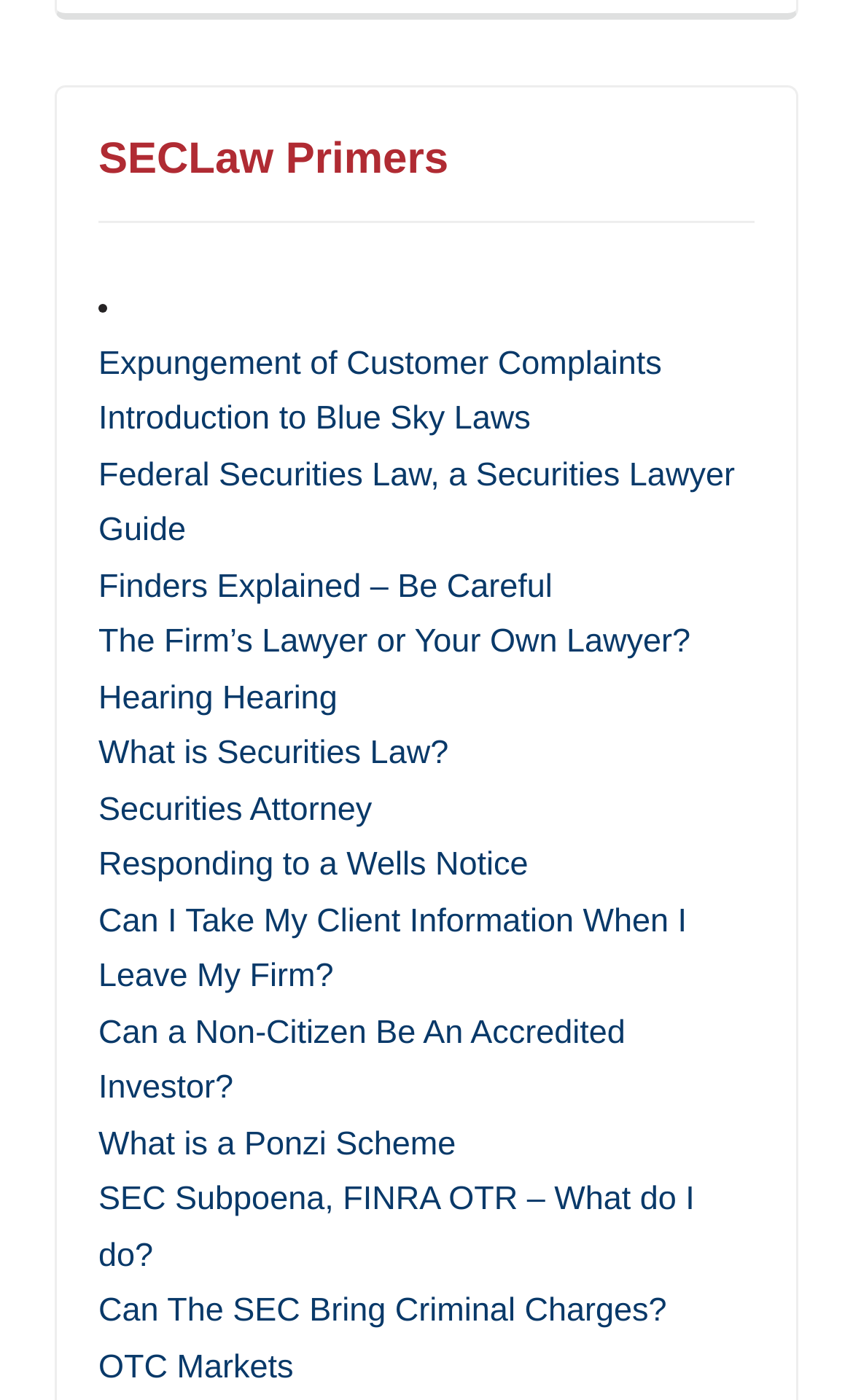What is the main topic of this webpage?
Give a one-word or short-phrase answer derived from the screenshot.

Securities Law